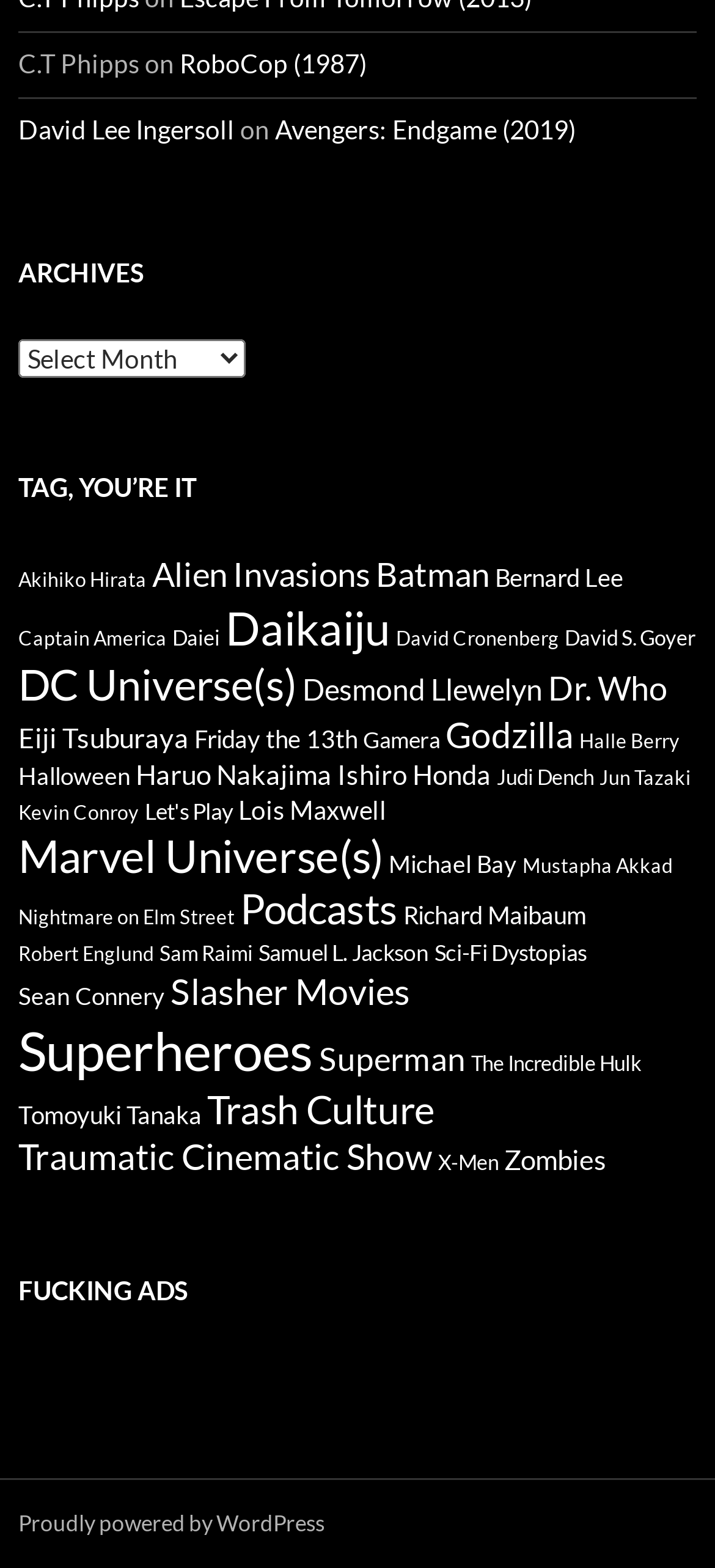What is the first tag listed?
Based on the image, answer the question with as much detail as possible.

I looked at the first link under the 'TAG, YOU’RE IT' heading, which is 'Akihiko Hirata (7 items)'.